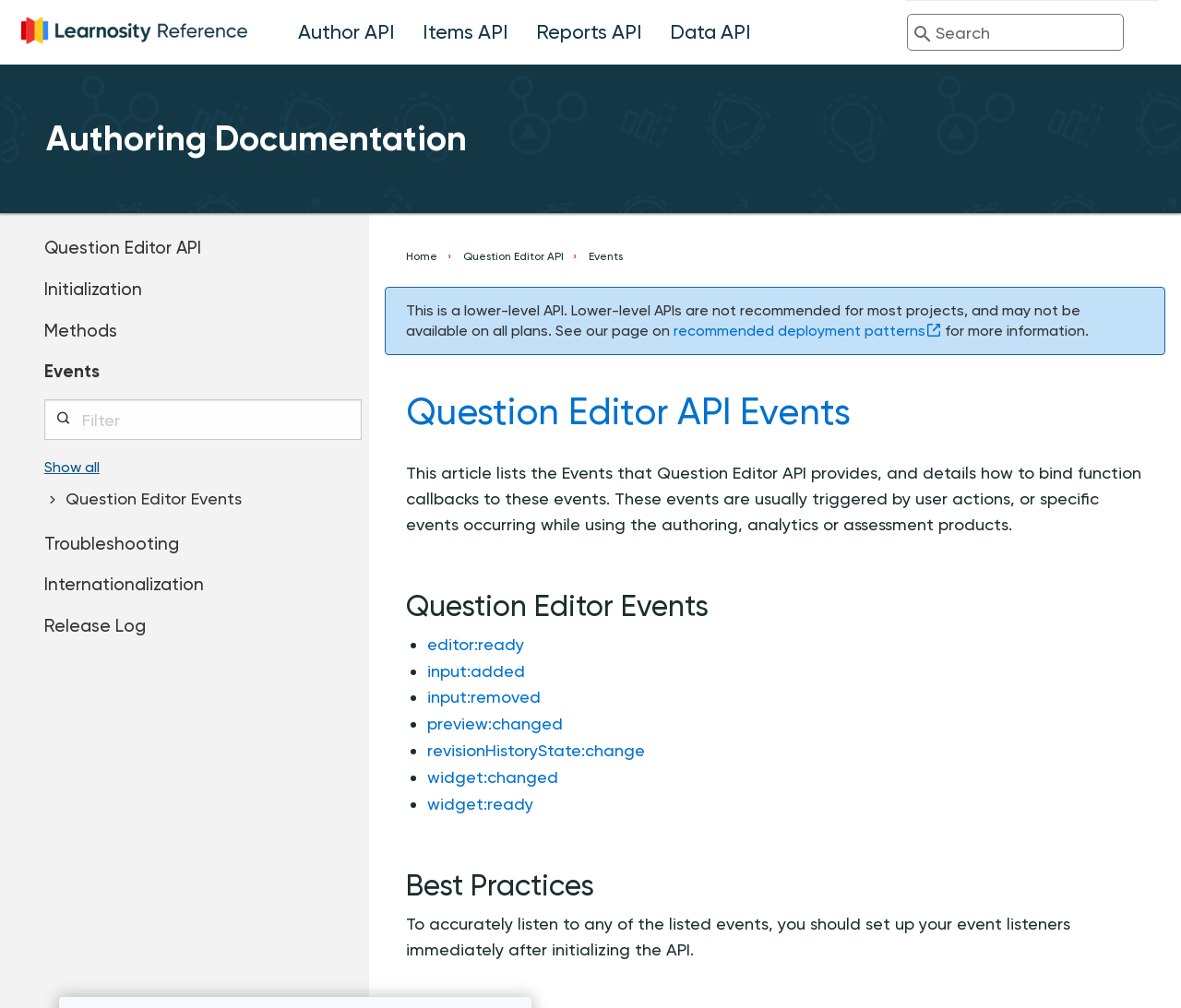Provide the bounding box coordinates, formatted as (top-left x, top-left y, bottom-right x, bottom-right y), with all values being floating point numbers between 0 and 1. Identify the bounding box of the UI element that matches the description: Author API

[0.24, 0.0, 0.342, 0.064]